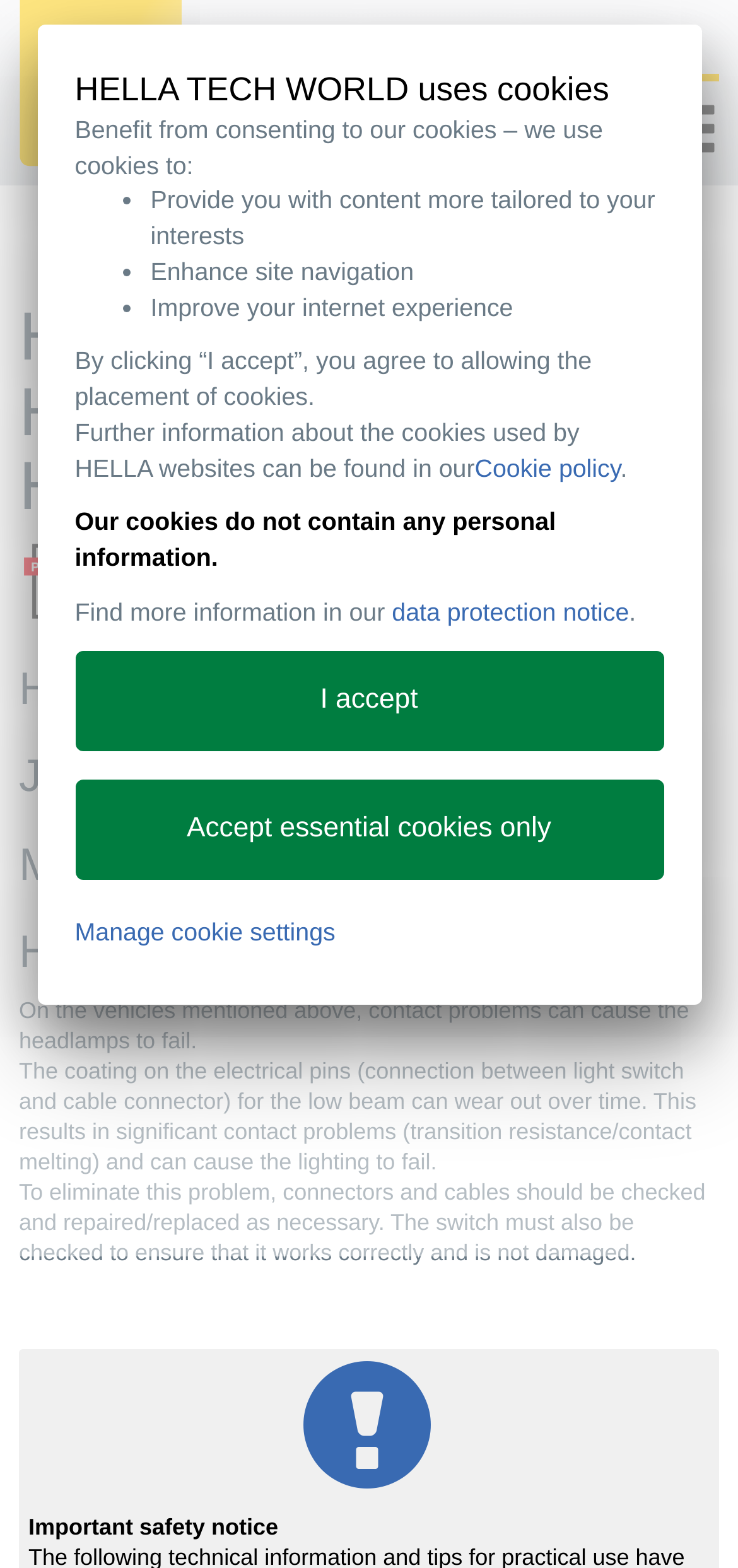What is the problem with the headlamps of HONDA Jazz II (GD)?
Kindly give a detailed and elaborate answer to the question.

According to the webpage, the problem with the headlamps of HONDA Jazz II (GD) is contact problems, which can cause the headlamps to fail. This is due to the coating on the electrical pins wearing out over time, resulting in significant contact problems and causing the lighting to fail.